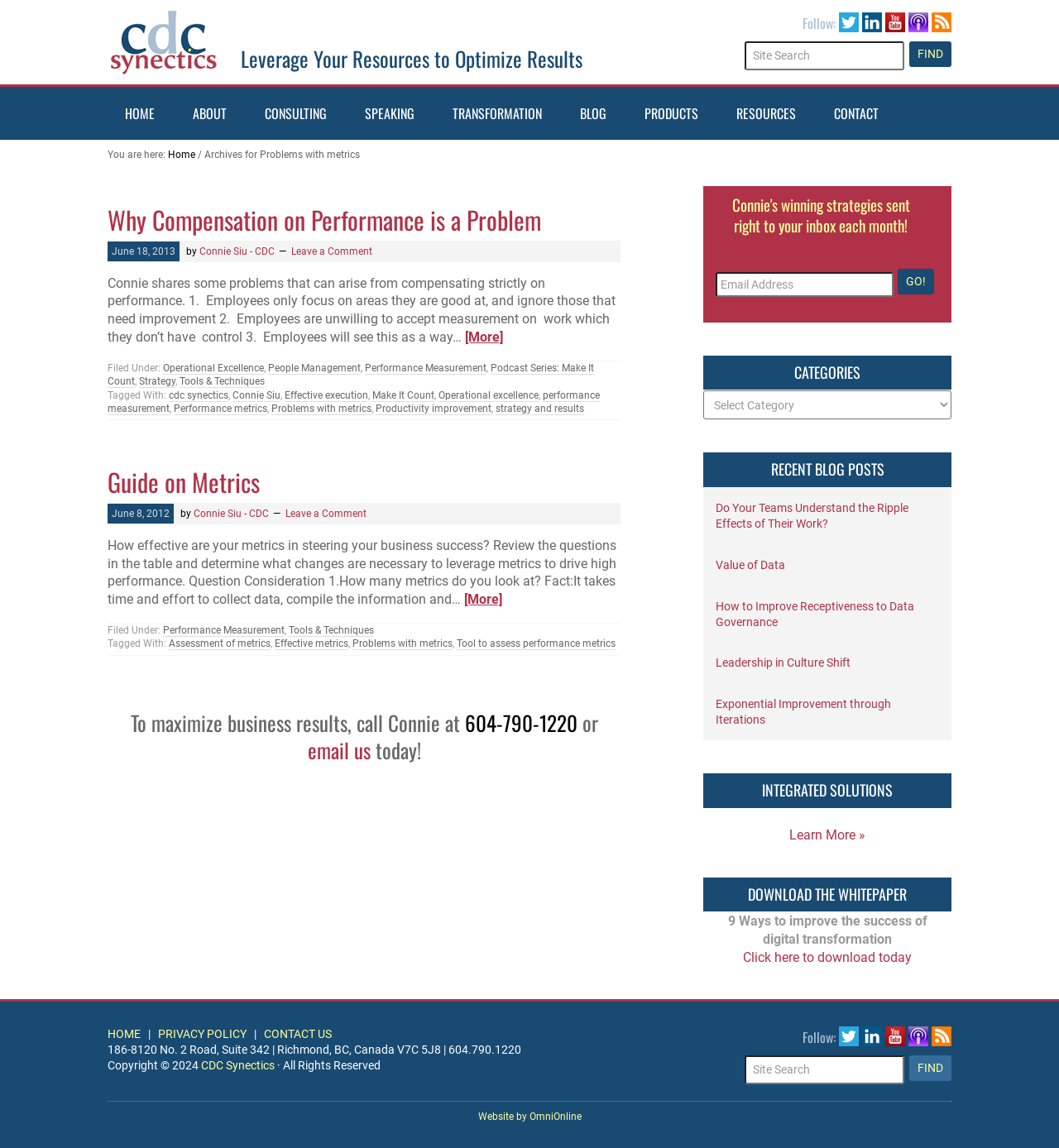Locate the bounding box coordinates of the clickable element to fulfill the following instruction: "Go to the home page". Provide the coordinates as four float numbers between 0 and 1 in the format [left, top, right, bottom].

[0.102, 0.075, 0.162, 0.121]